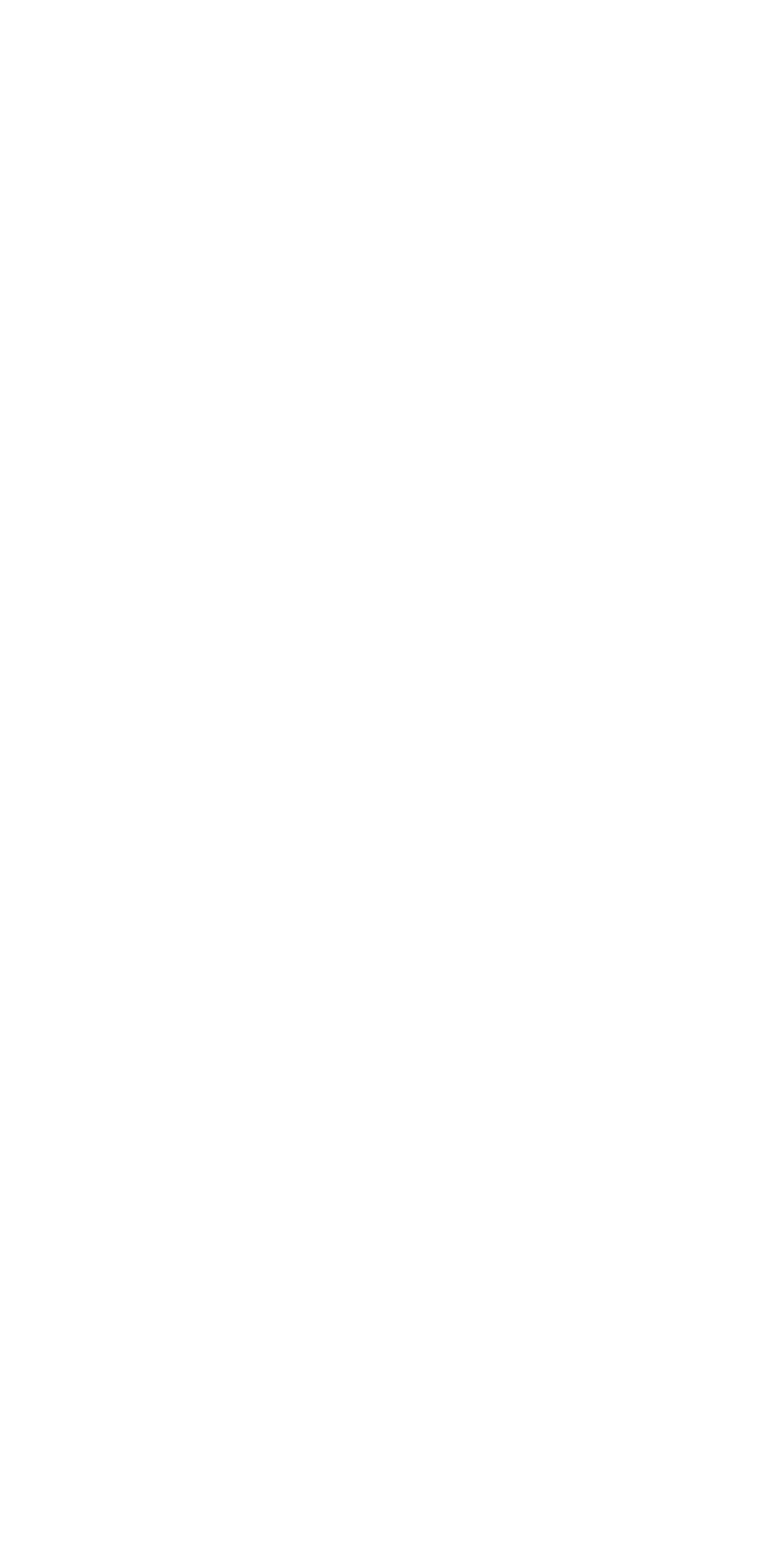Determine the bounding box coordinates for the area you should click to complete the following instruction: "Get Video Tutorials".

[0.038, 0.919, 0.323, 0.945]